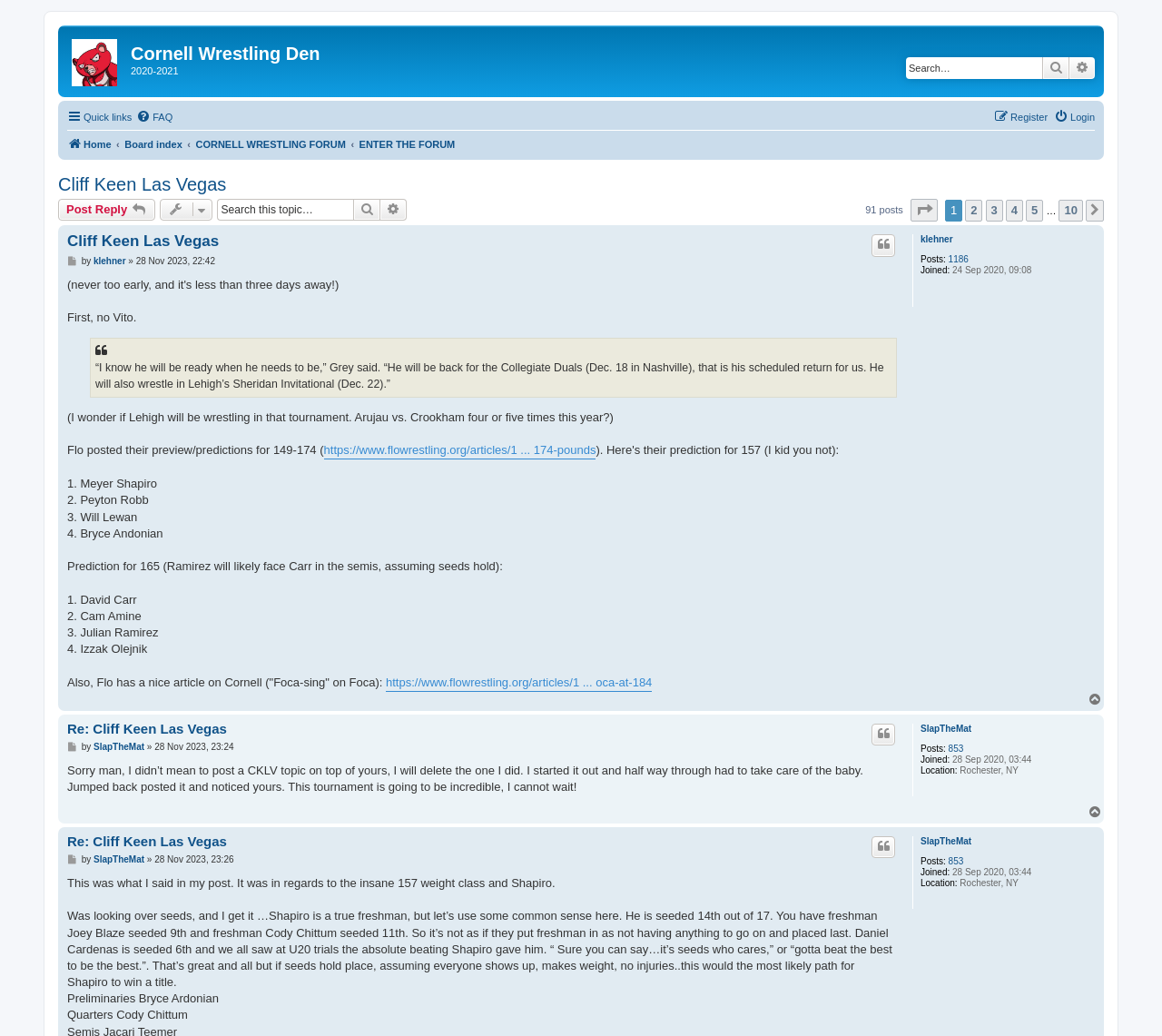What is the topic of the discussion?
Your answer should be a single word or phrase derived from the screenshot.

Wrestling